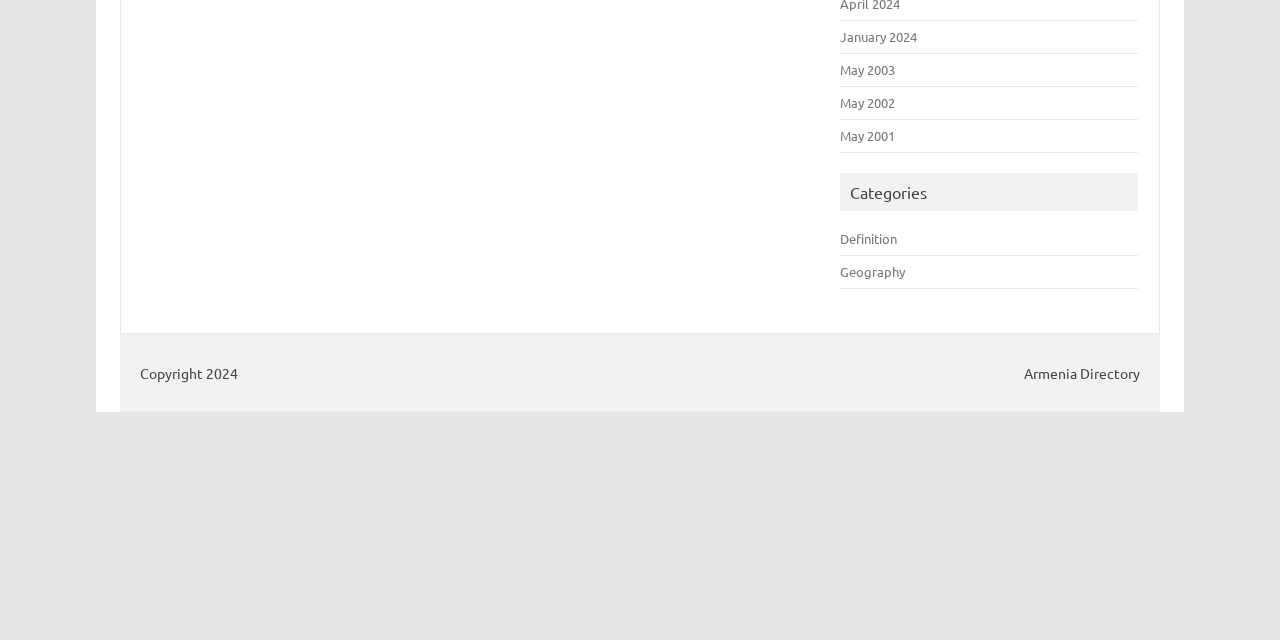Mark the bounding box of the element that matches the following description: "May 2003".

[0.657, 0.095, 0.699, 0.121]